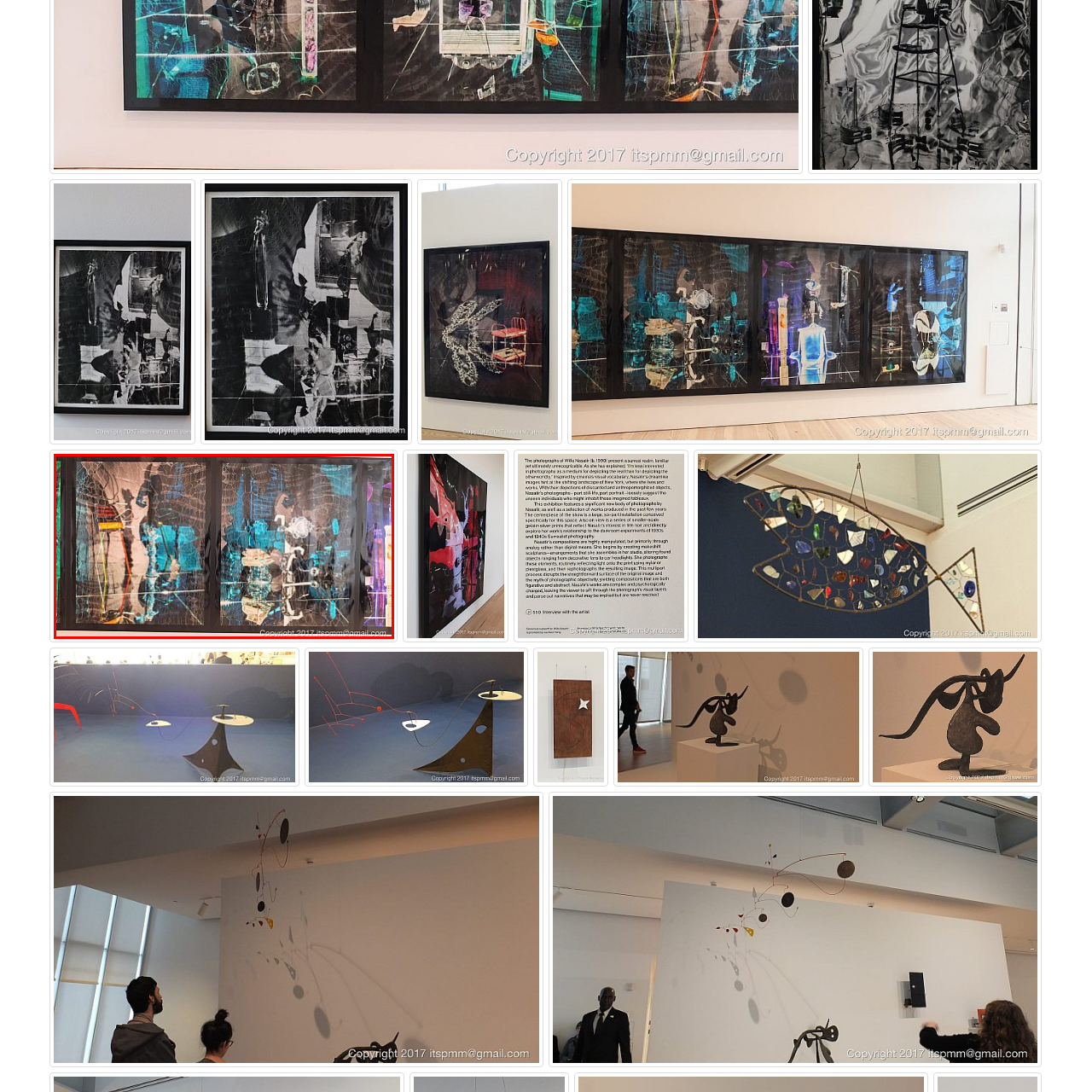Please look at the image highlighted by the red bounding box and provide a single word or phrase as an answer to this question:
What colors are predominantly used in the artwork?

Blues and greens